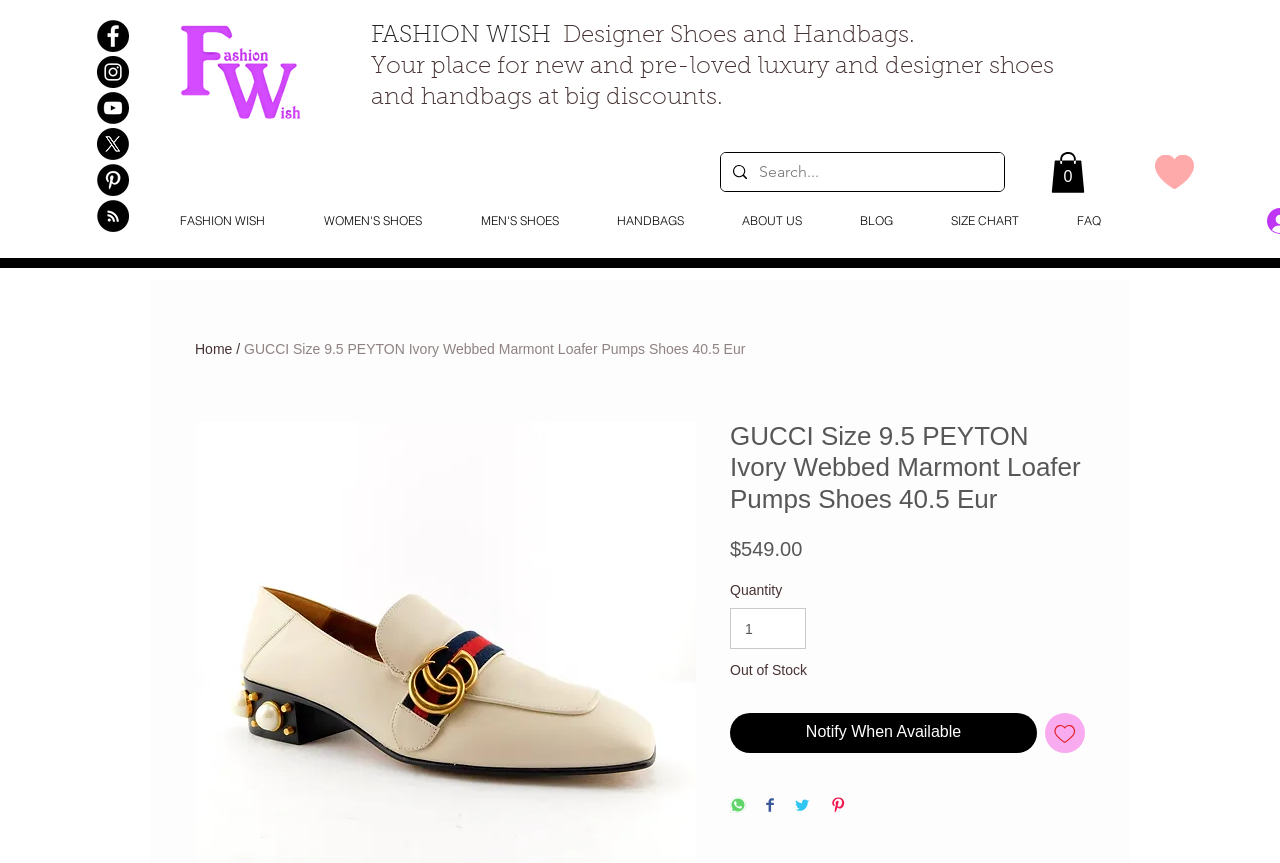Specify the bounding box coordinates of the element's area that should be clicked to execute the given instruction: "View cart". The coordinates should be four float numbers between 0 and 1, i.e., [left, top, right, bottom].

[0.821, 0.176, 0.848, 0.223]